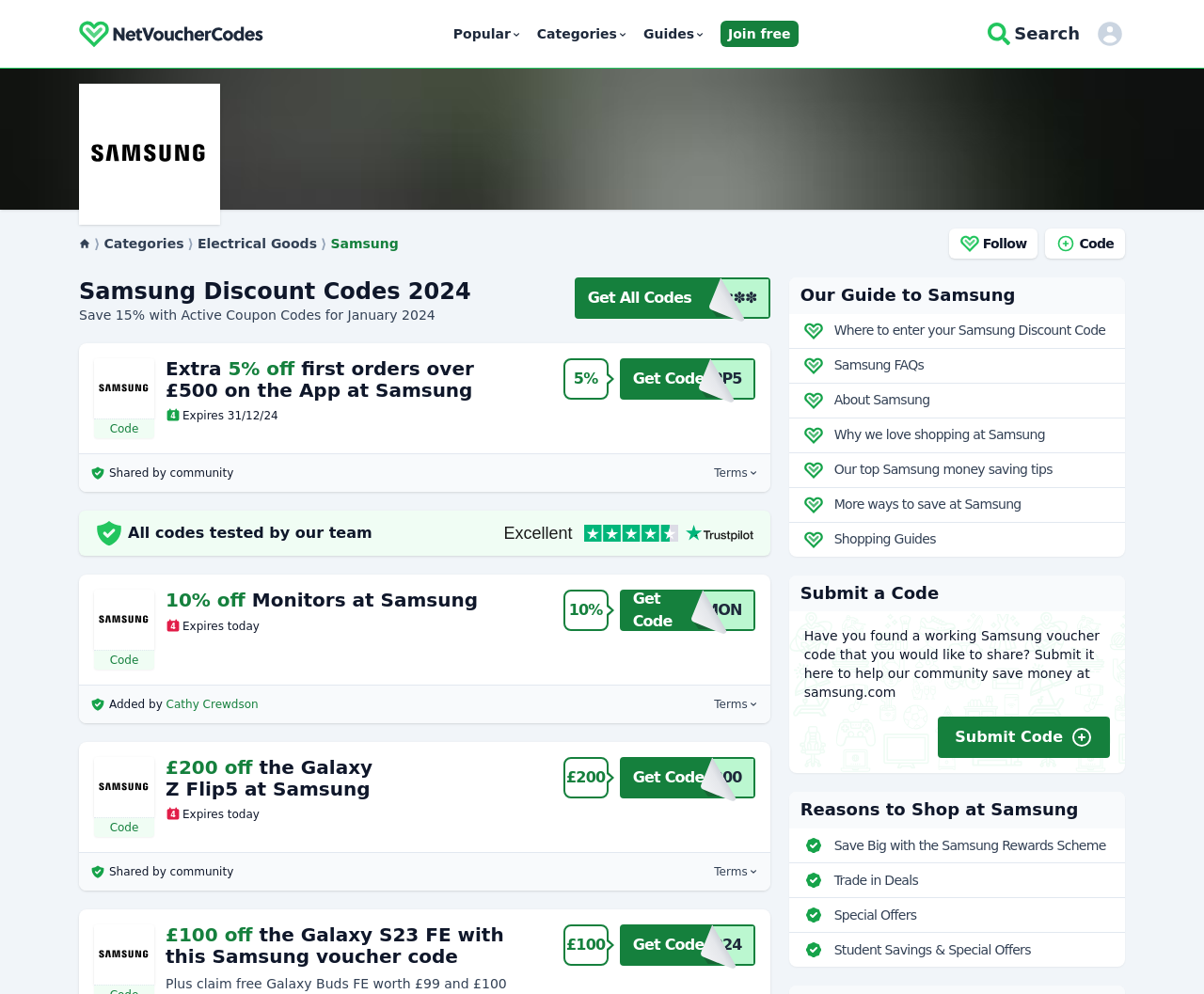Please identify the bounding box coordinates of the element that needs to be clicked to execute the following command: "Get code MON". Provide the bounding box using four float numbers between 0 and 1, formatted as [left, top, right, bottom].

[0.515, 0.593, 0.627, 0.635]